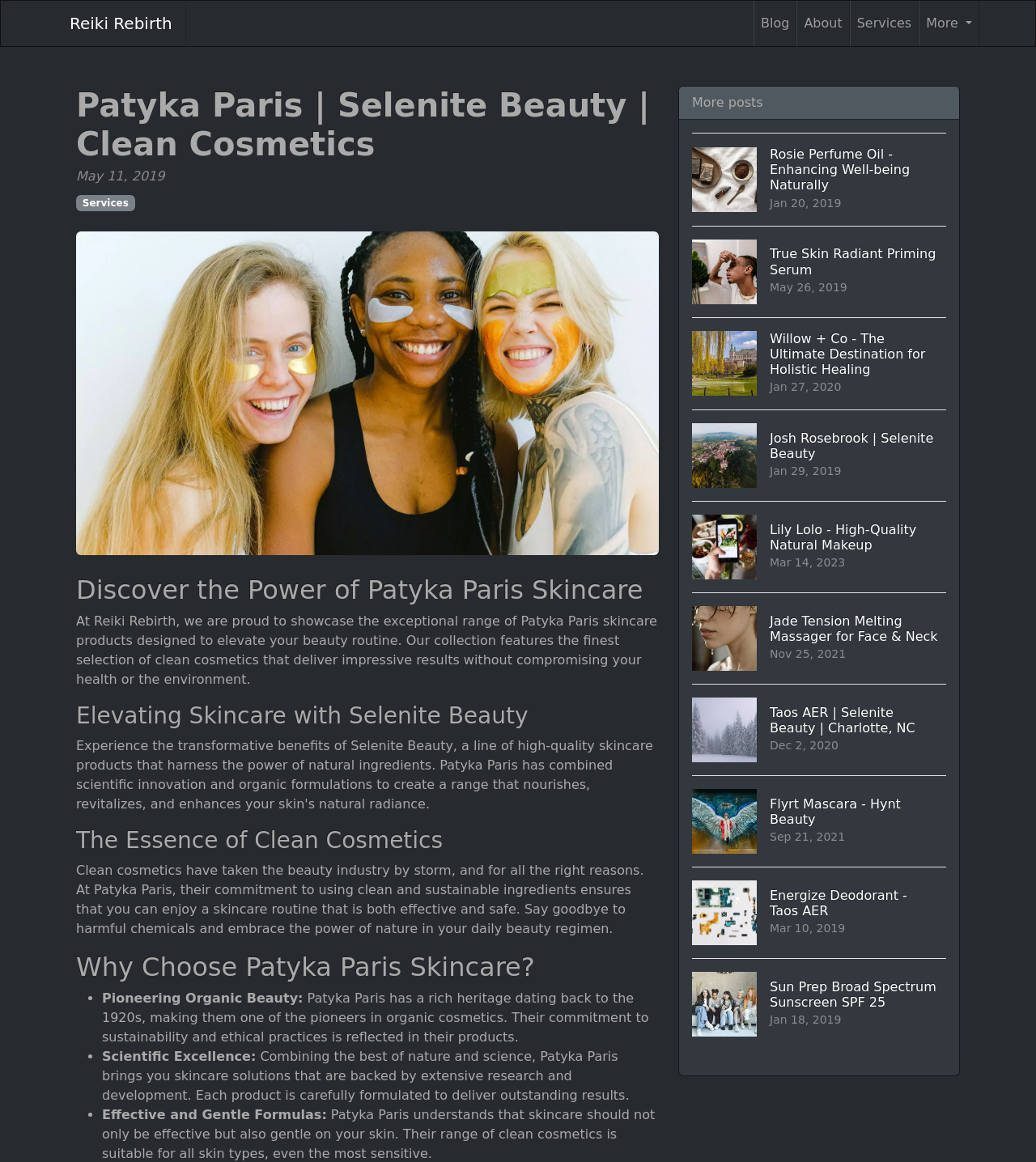Can you pinpoint the bounding box coordinates for the clickable element required for this instruction: "Click on the 'Rosie Perfume Oil - Enhancing Well-being Naturally' link"? The coordinates should be four float numbers between 0 and 1, i.e., [left, top, right, bottom].

[0.668, 0.114, 0.913, 0.194]